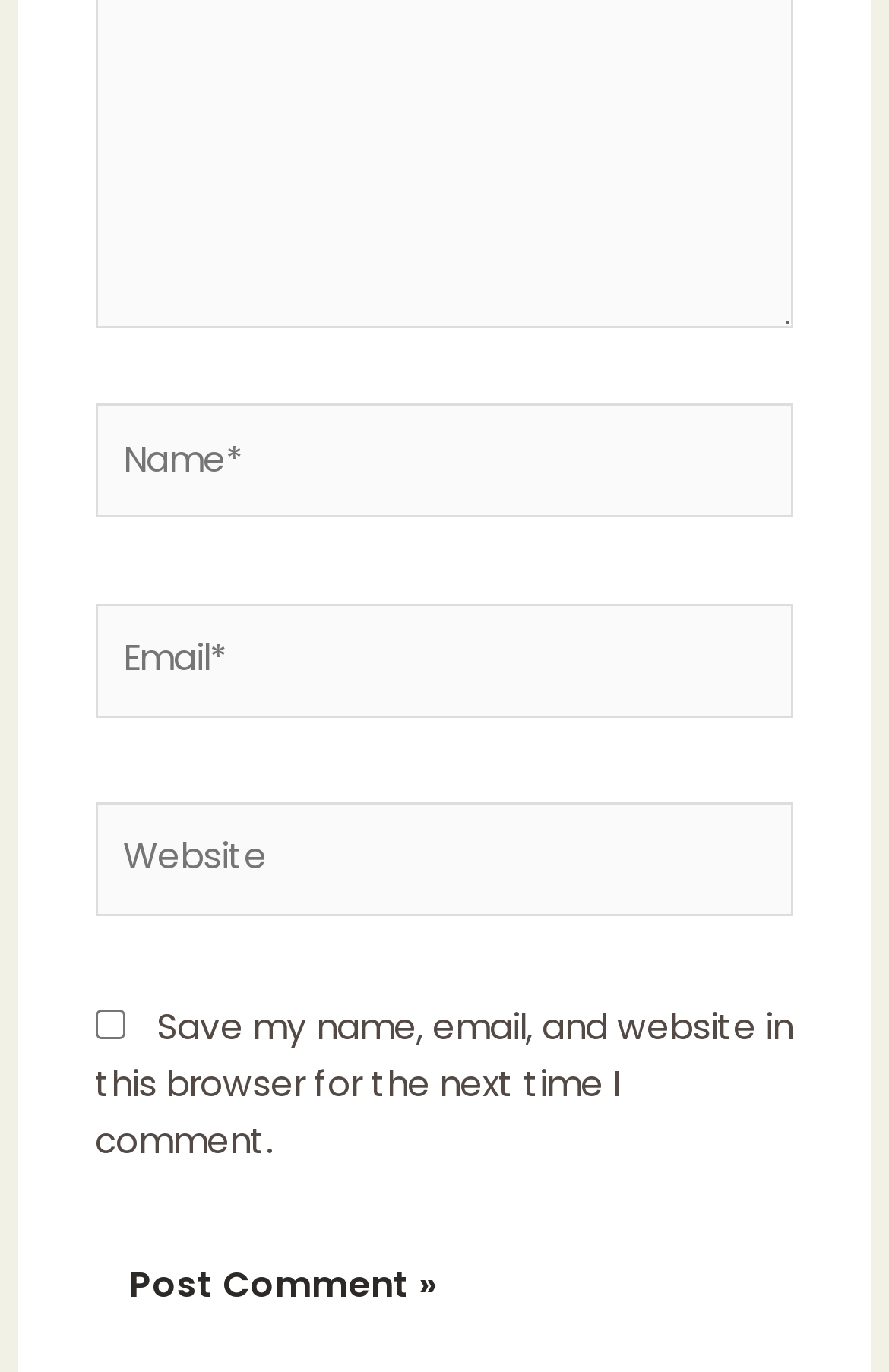Reply to the question with a single word or phrase:
What is the purpose of the button?

Post Comment